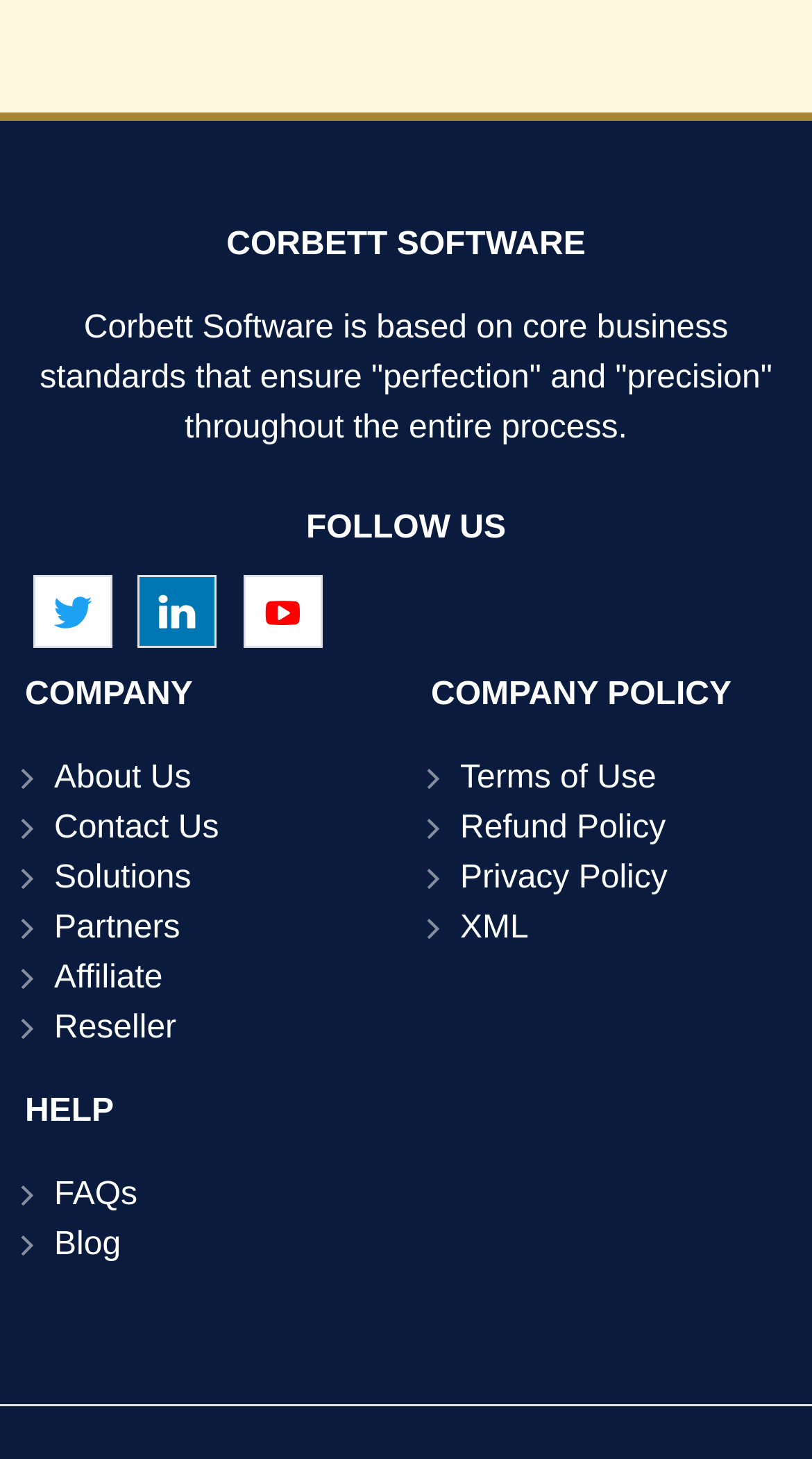Find and specify the bounding box coordinates that correspond to the clickable region for the instruction: "Get help from FAQs".

[0.067, 0.807, 0.169, 0.831]